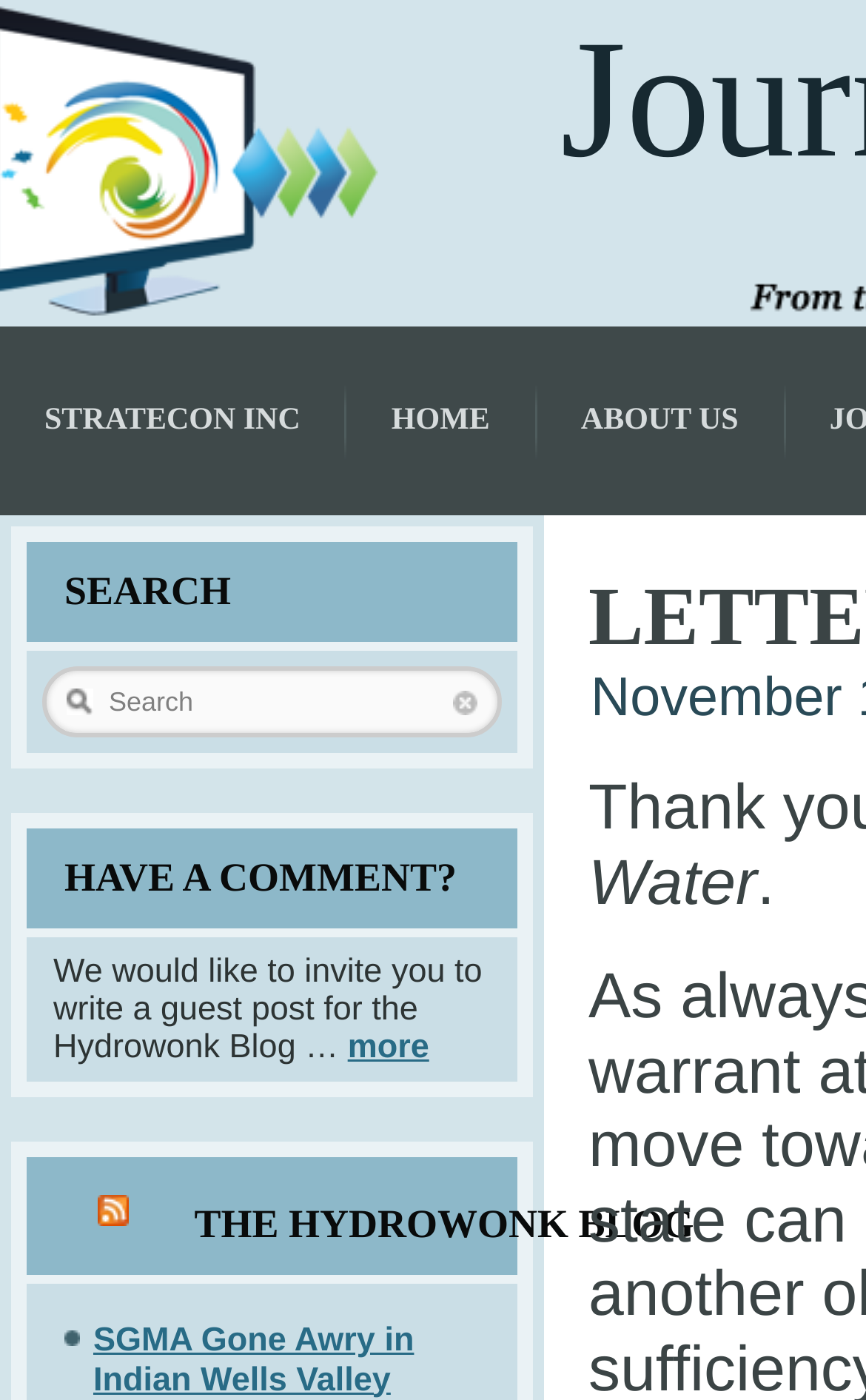What is the purpose of the textbox?
Based on the visual, give a brief answer using one word or a short phrase.

Search